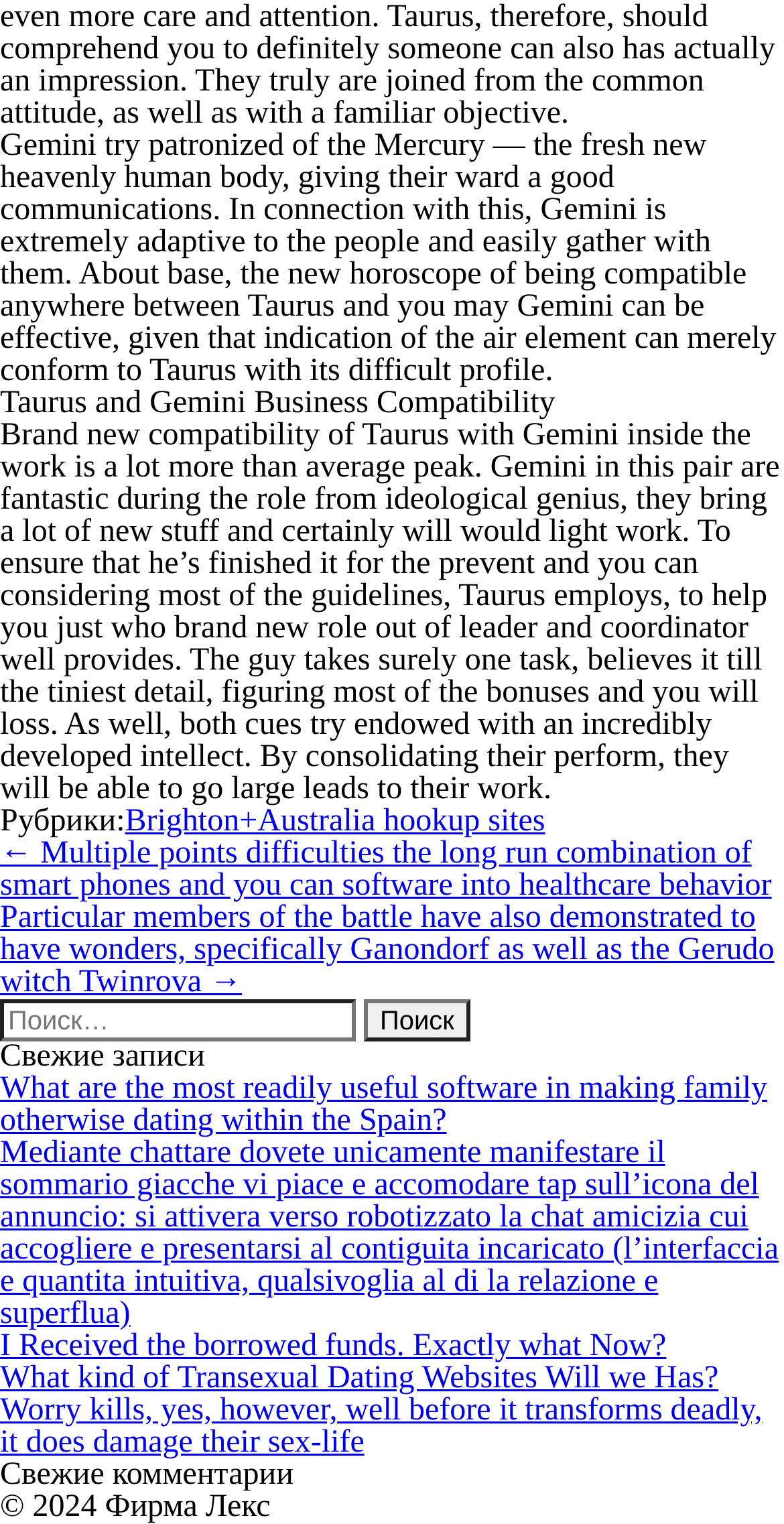Please specify the bounding box coordinates of the element that should be clicked to execute the given instruction: 'Click on the link to read about what are the best software in making family or dating in Spain'. Ensure the coordinates are four float numbers between 0 and 1, expressed as [left, top, right, bottom].

[0.0, 0.703, 0.979, 0.747]